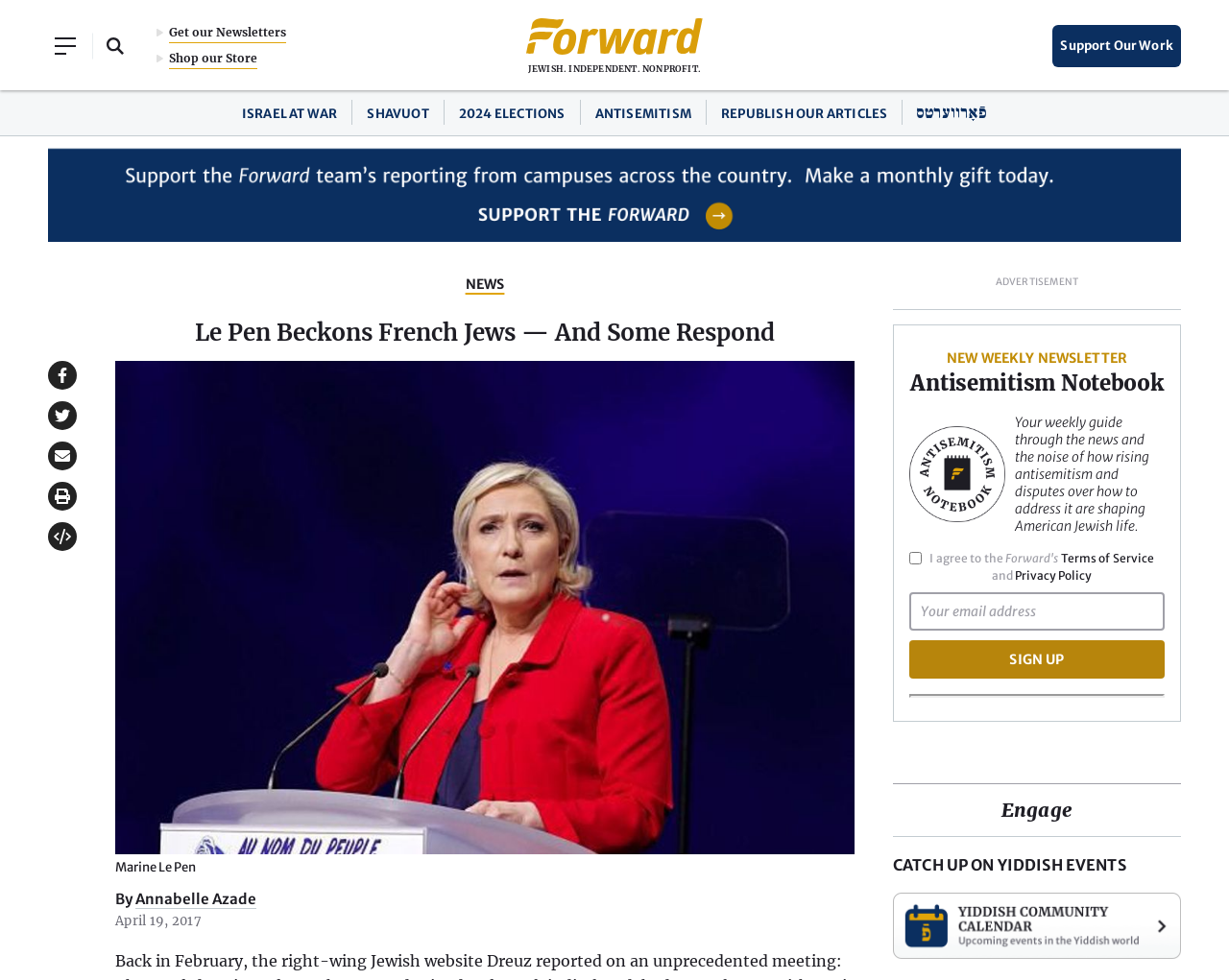Identify the bounding box coordinates of the region that should be clicked to execute the following instruction: "Sign Up".

[0.74, 0.653, 0.948, 0.693]